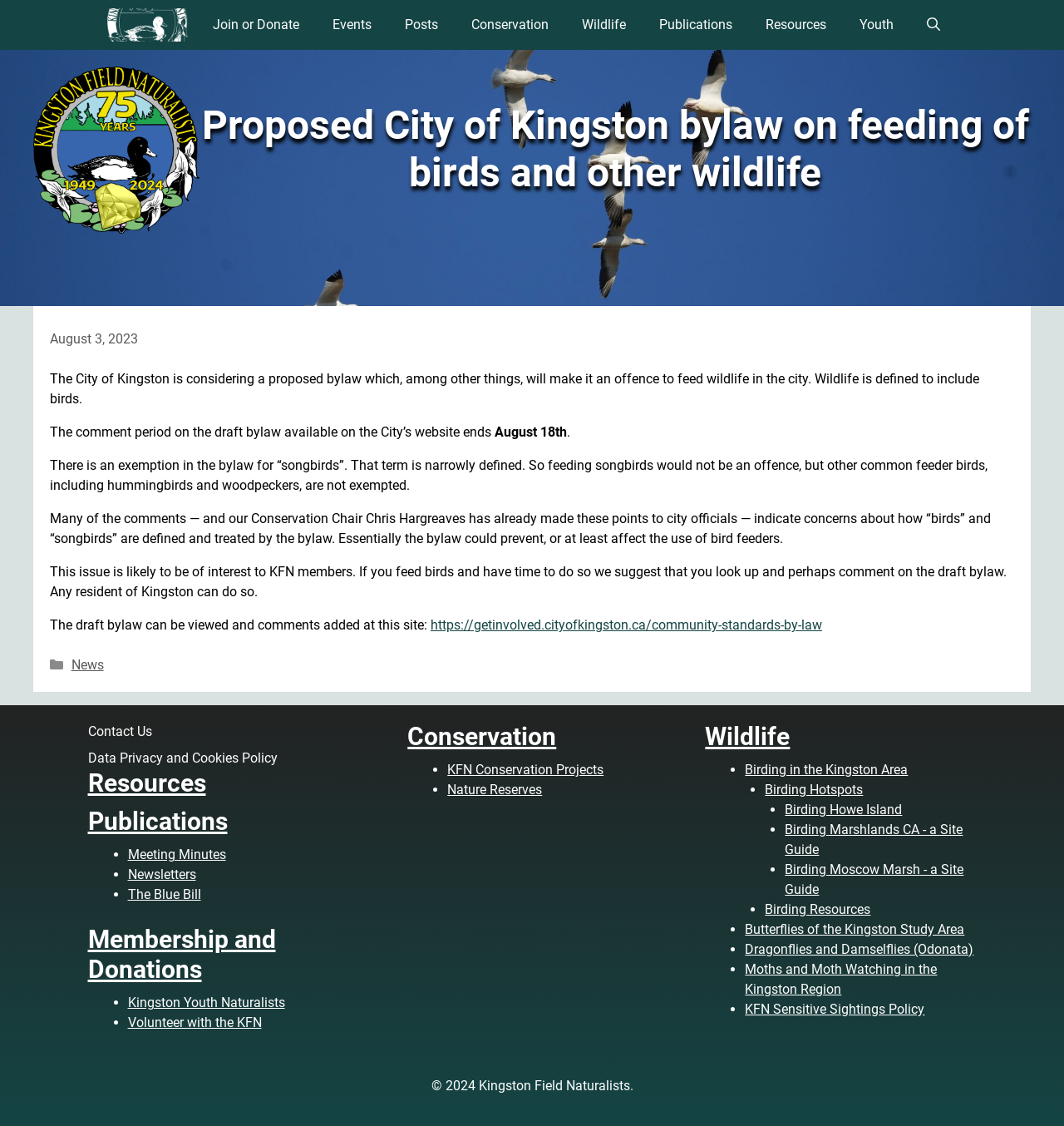Kindly determine the bounding box coordinates of the area that needs to be clicked to fulfill this instruction: "Click on the 'Join or Donate' link".

[0.185, 0.0, 0.297, 0.044]